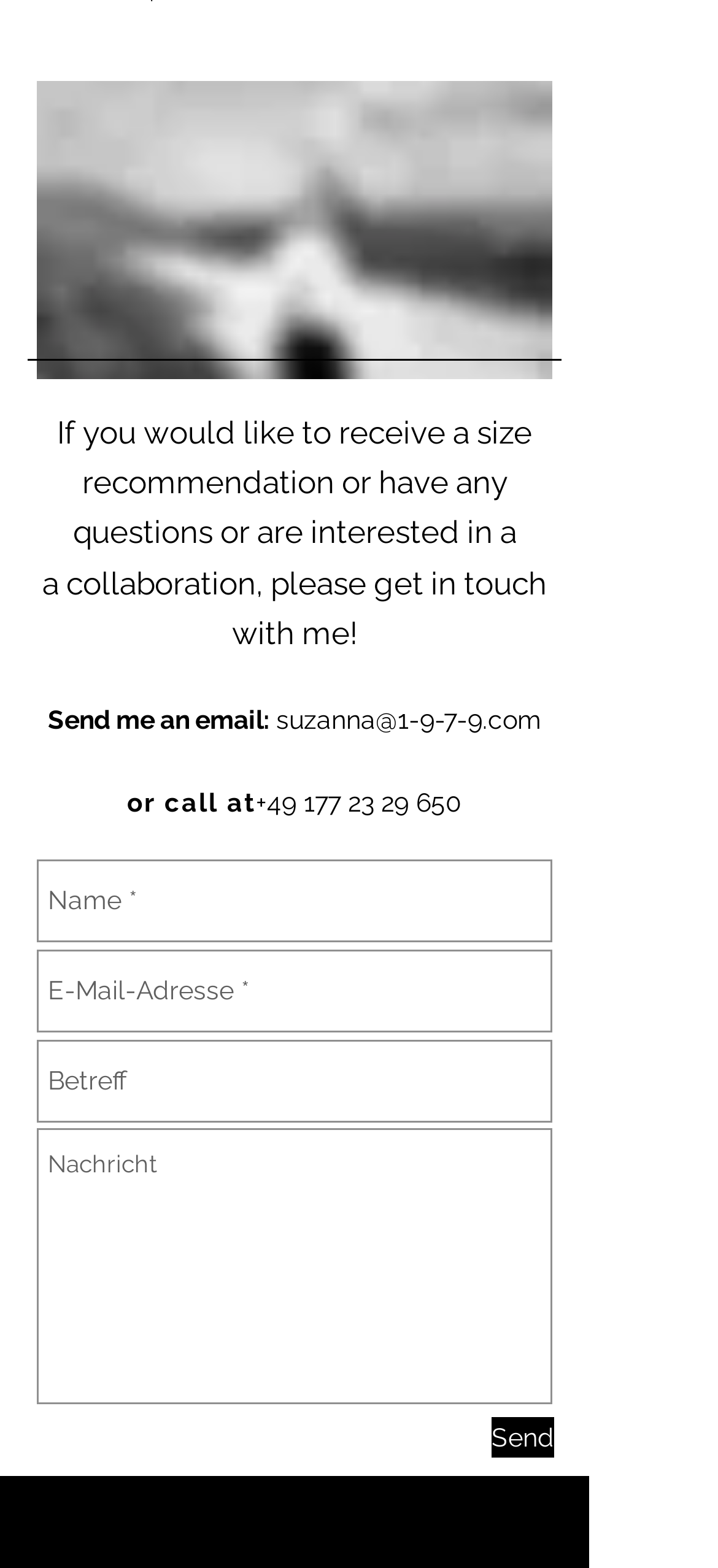Pinpoint the bounding box coordinates of the clickable area necessary to execute the following instruction: "Send an email to the designer". The coordinates should be given as four float numbers between 0 and 1, namely [left, top, right, bottom].

[0.385, 0.45, 0.754, 0.469]